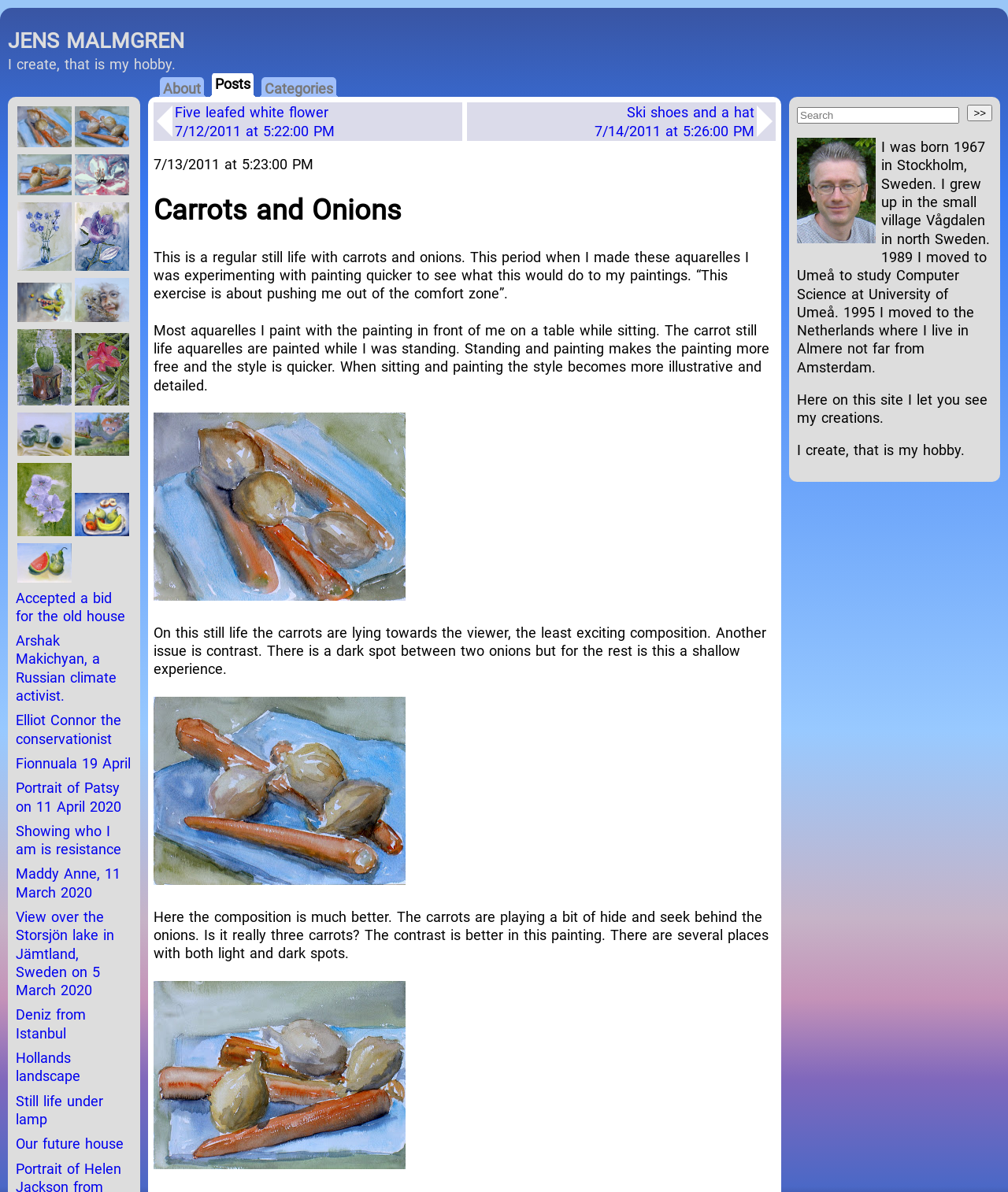Please identify the bounding box coordinates of the region to click in order to complete the given instruction: "Read the post about 'Five leafed white flower'". The coordinates should be four float numbers between 0 and 1, i.e., [left, top, right, bottom].

[0.173, 0.087, 0.458, 0.117]